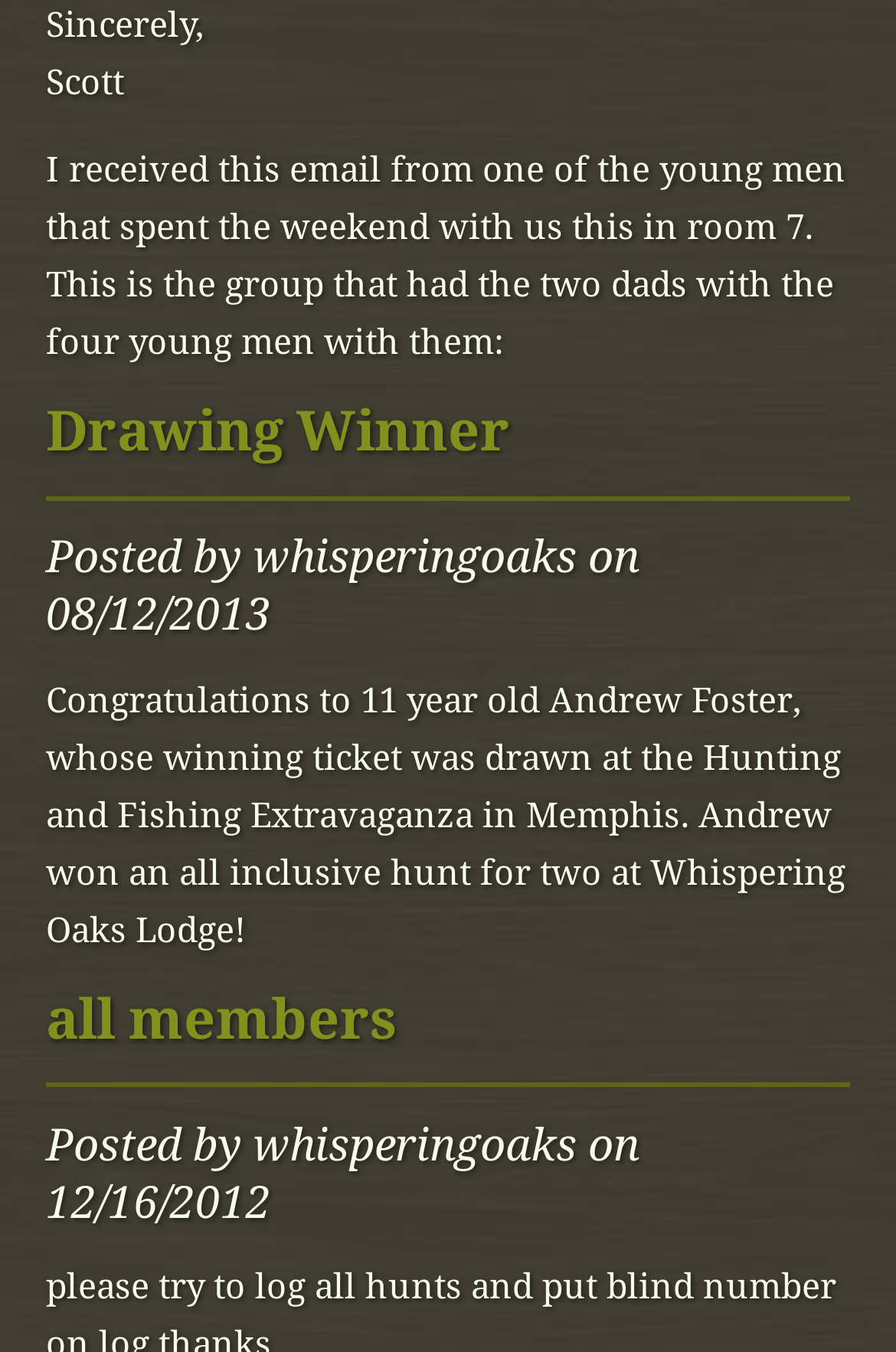Answer succinctly with a single word or phrase:
What is the date of the 'all members' post?

12/16/2012